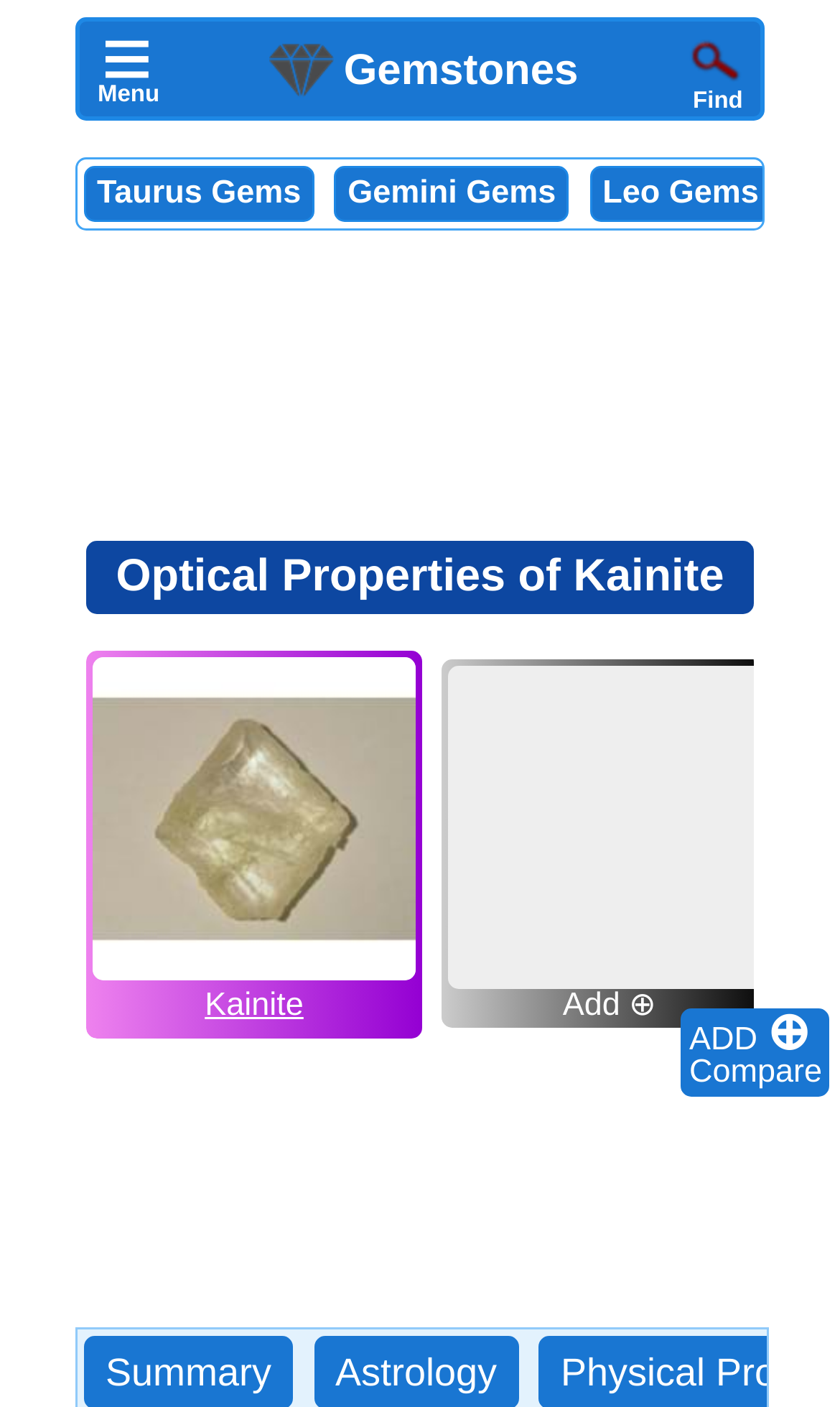Locate the bounding box coordinates of the element that should be clicked to fulfill the instruction: "View Kainite summary".

[0.126, 0.957, 0.323, 0.994]